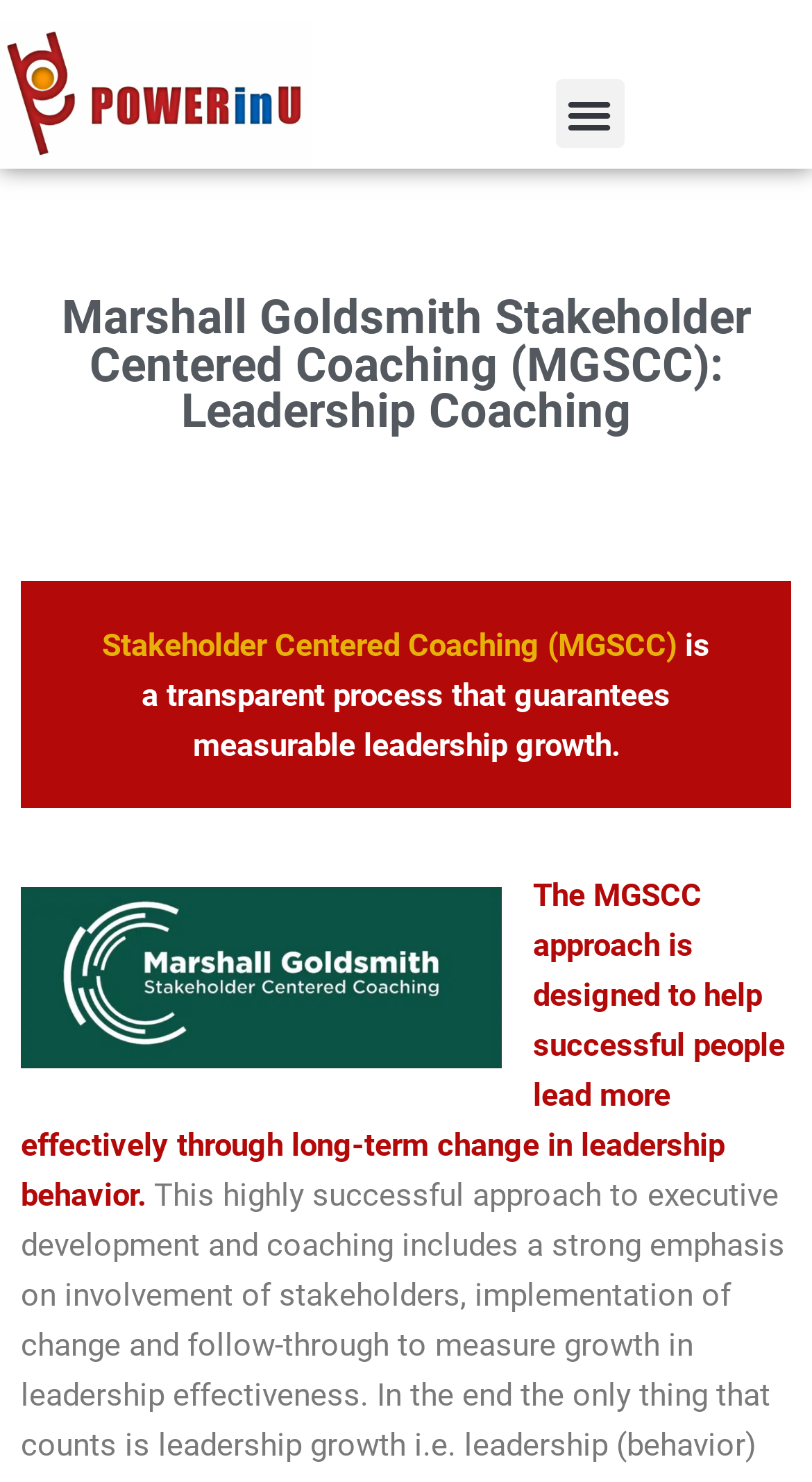Based on the visual content of the image, answer the question thoroughly: What is the name of the person associated with the logo below the main heading?

I found an image element with the description 'Mashall Goldsmith logo' located below the main heading, which suggests that the person associated with the logo is Marshall Goldsmith.